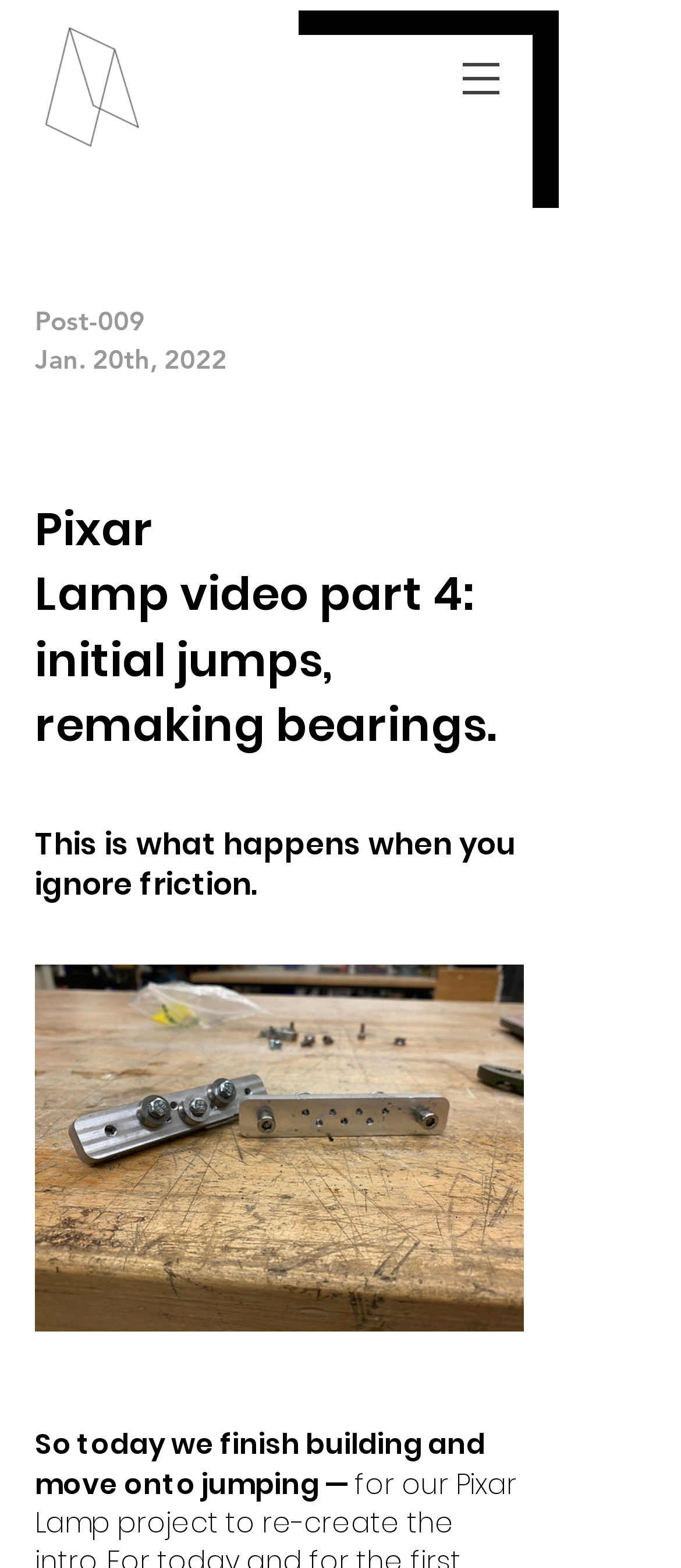Detail the features and information presented on the webpage.

The webpage appears to be a personal blog or portfolio page, with a focus on a specific project or post. At the top left corner, there is a logo image, "Adi_logo.png", which is a clickable link. 

To the right of the logo, there is a navigation menu labeled "Site", which is represented by a button with a dropdown menu icon. 

Below the navigation menu, there are three headings that describe the content of the post. The first heading, "Post-009 Jan. 20th, 2022", likely indicates the title and date of the post. The second heading, "Pixar Lamp video part 4: initial jumps, remaking bearings", suggests that the post is related to a video project about a Pixar lamp. The third heading, "This is what happens when you ignore friction", may be a subtitle or a key takeaway from the post.

Below the headings, there is a large image, "IMG_2083.HEIC", which takes up most of the width of the page. The image is likely related to the Pixar lamp project and may be a screenshot or a photo of the project in action.